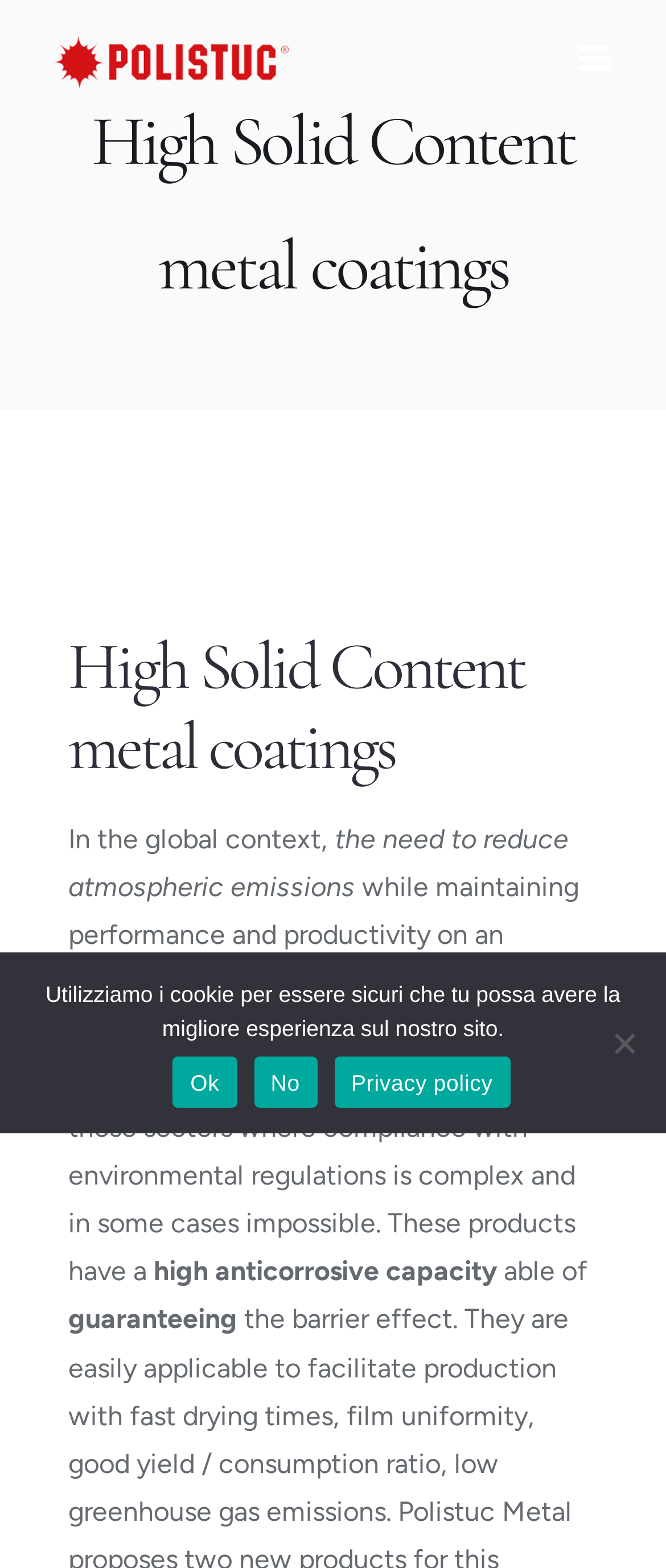Look at the image and answer the question in detail:
What is the language of the webpage?

The language of the webpage can be inferred from the text elements, such as the cookie notice, which is written in Italian.